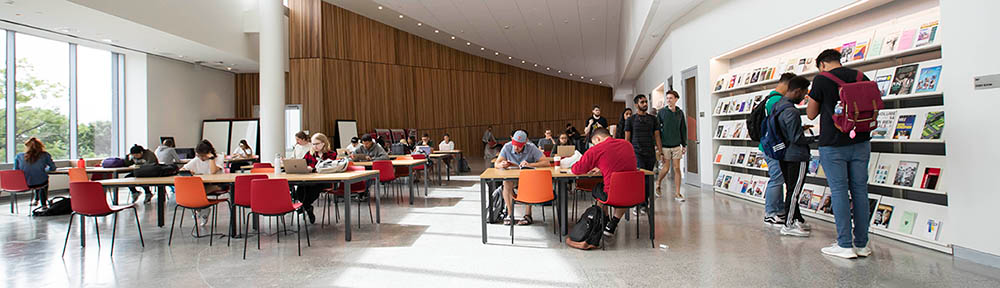Give an in-depth description of the image.

The image captures a vibrant, modern study space within Temple University Libraries, where students are engaged in various academic activities. The interior design features large windows allowing natural light to flood the room, enhancing the inviting atmosphere. In the foreground, several students work diligently at tables, some focused on laptops while others are absorbed in their studies. 

To the right, a small group of students stands near a well-organized display of magazines and books, indicating a space that encourages both study and leisure reading. The room is furnished with bright, colorful chairs that add a contemporary touch, and the combination of wooden paneling and sleek surfaces reflects a thoughtful design aimed at providing a conducive learning environment. This setting not only promotes individual study but also fosters collaboration among students.